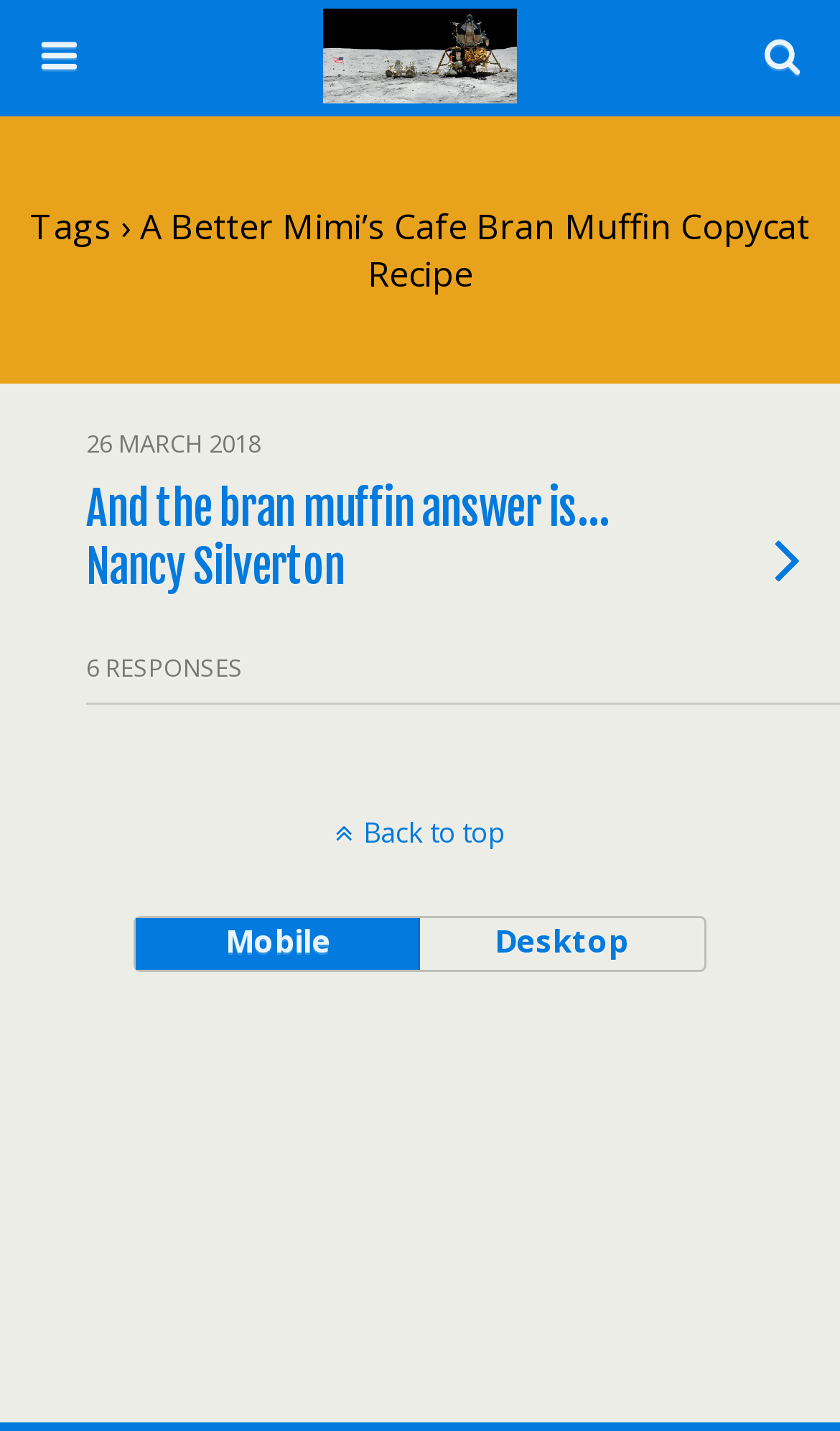What is the purpose of the textbox?
Please craft a detailed and exhaustive response to the question.

The textbox has a description 'Search this website…' and is accompanied by a search button, indicating that its purpose is to allow users to search for content within the website.